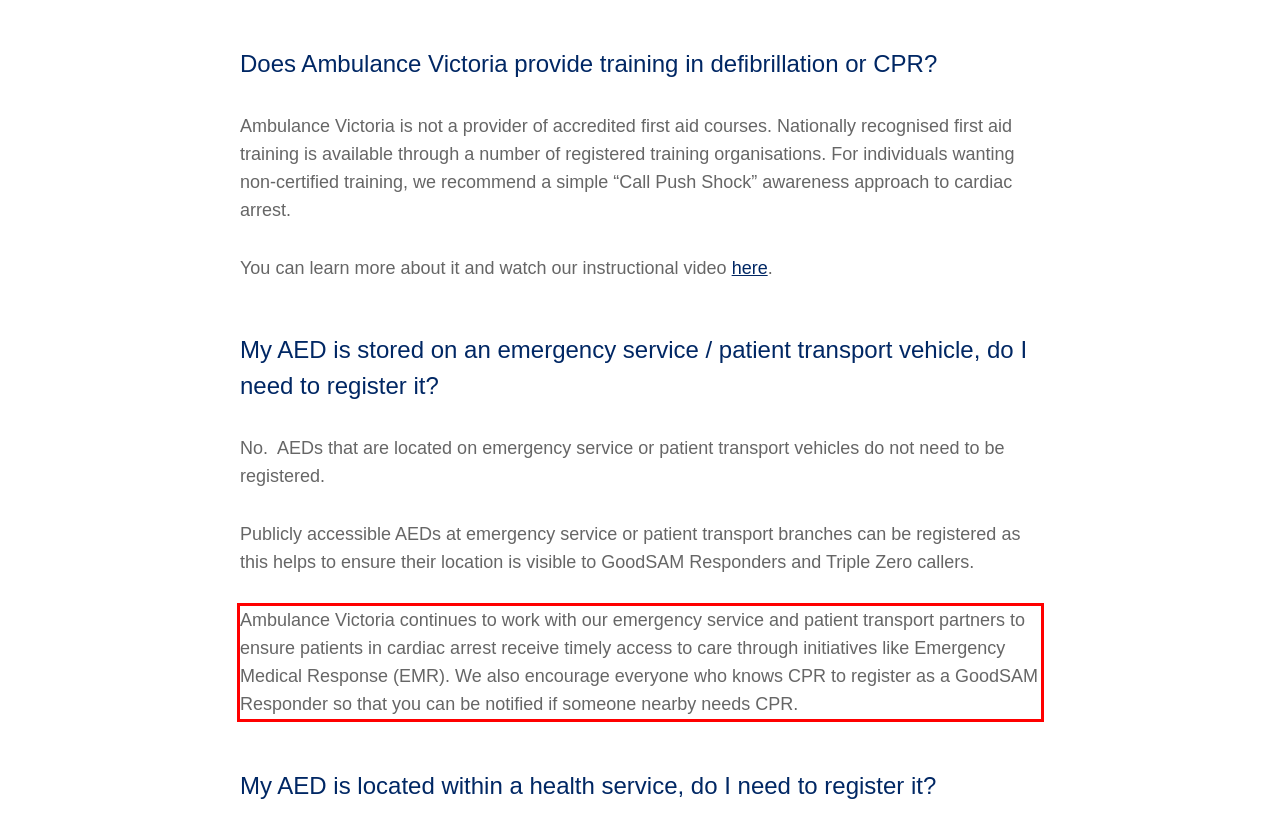Please extract the text content from the UI element enclosed by the red rectangle in the screenshot.

Ambulance Victoria continues to work with our emergency service and patient transport partners to ensure patients in cardiac arrest receive timely access to care through initiatives like Emergency Medical Response (EMR). We also encourage everyone who knows CPR to register as a GoodSAM Responder so that you can be notified if someone nearby needs CPR.